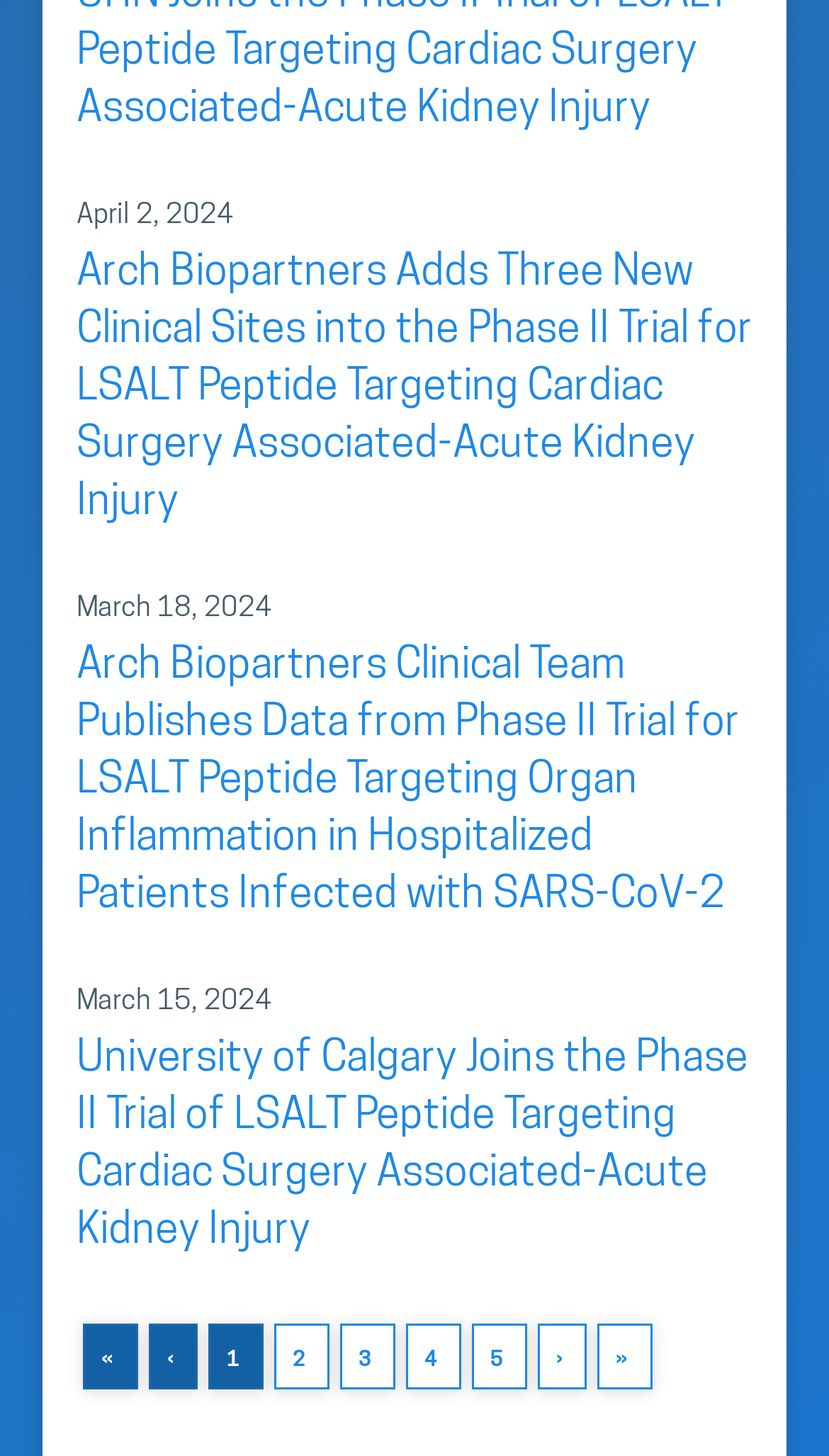Locate the bounding box coordinates of the region to be clicked to comply with the following instruction: "Read more about Arch Biopartners Clinical Team publishing data from Phase II Trial". The coordinates must be four float numbers between 0 and 1, in the form [left, top, right, bottom].

[0.092, 0.443, 0.892, 0.63]